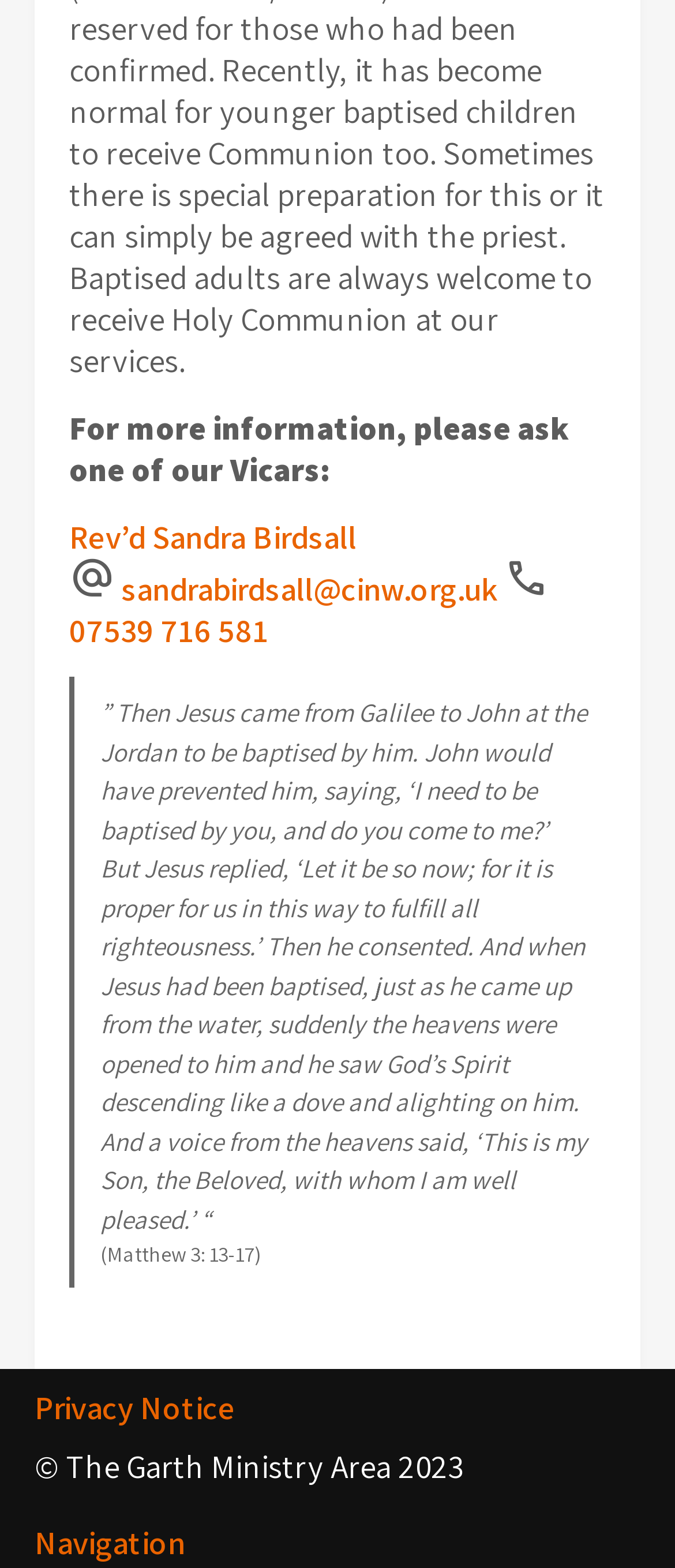Who is the Vicar to contact for more information?
Look at the image and respond to the question as thoroughly as possible.

The webpage provides contact information for Rev'd Sandra Birdsall, stating 'For more information, please ask one of our Vicars:' and then listing her name, email, and phone number.